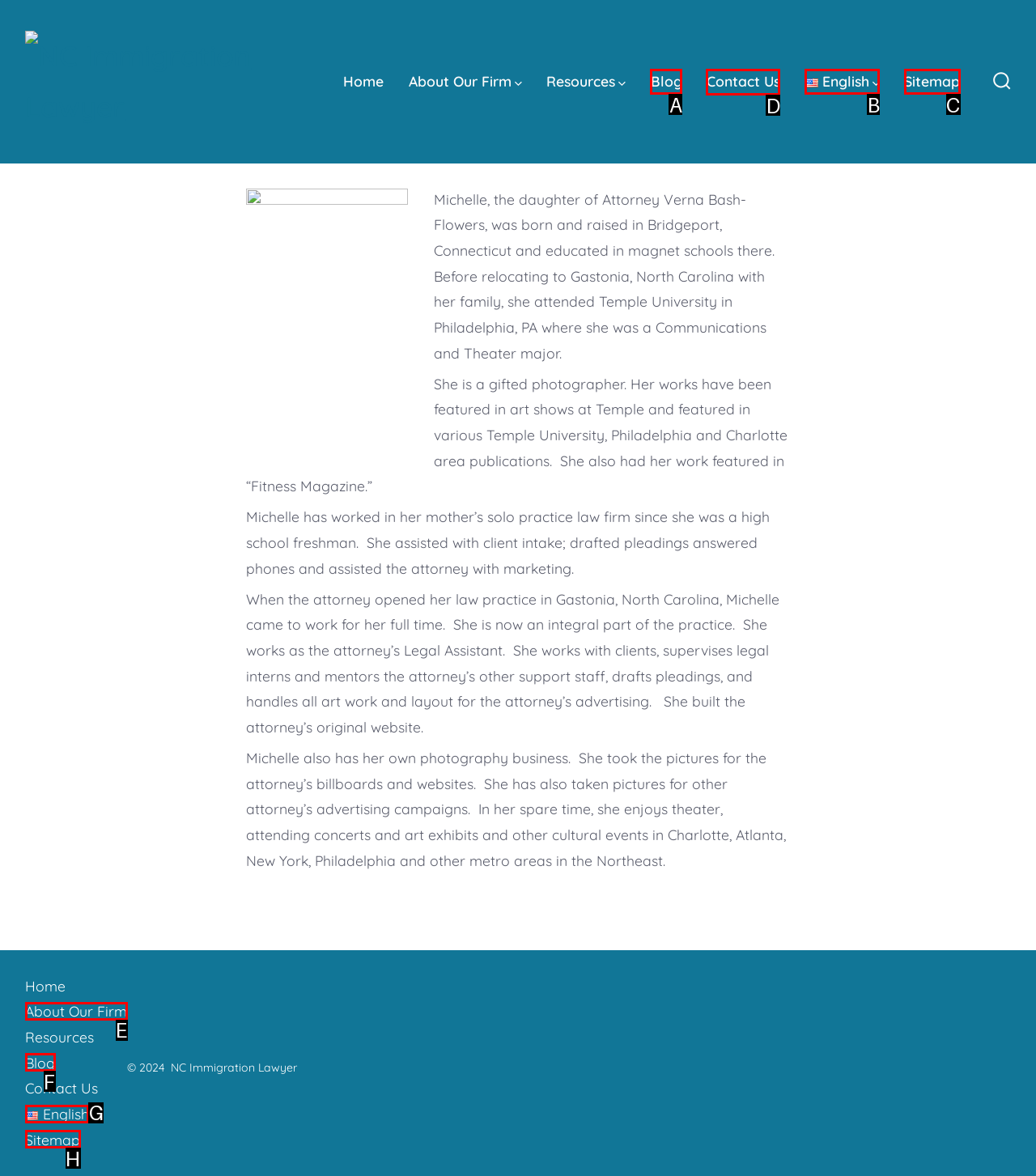To achieve the task: Contact Us, which HTML element do you need to click?
Respond with the letter of the correct option from the given choices.

D